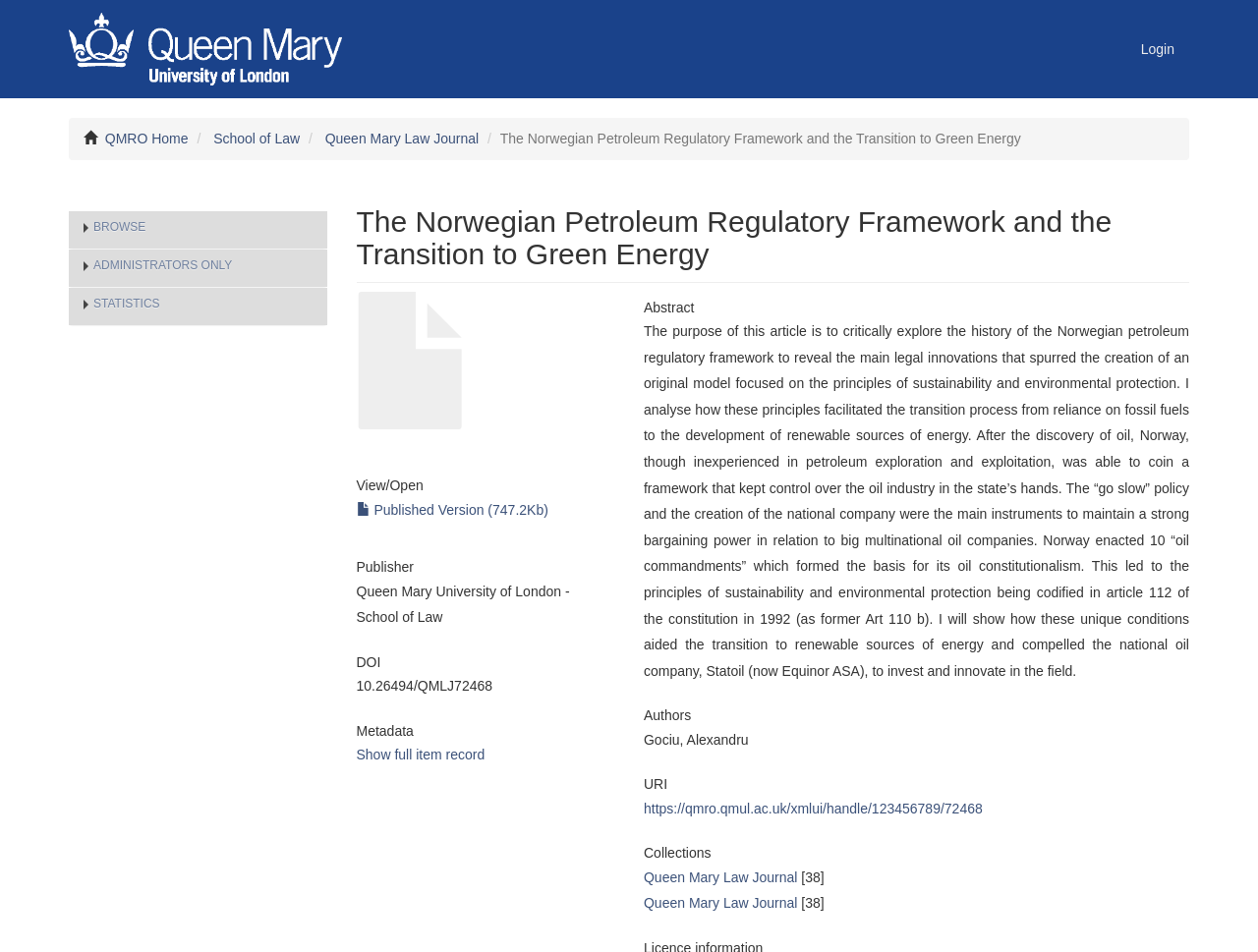Locate the bounding box coordinates of the clickable area needed to fulfill the instruction: "Show full item record".

[0.283, 0.784, 0.385, 0.801]